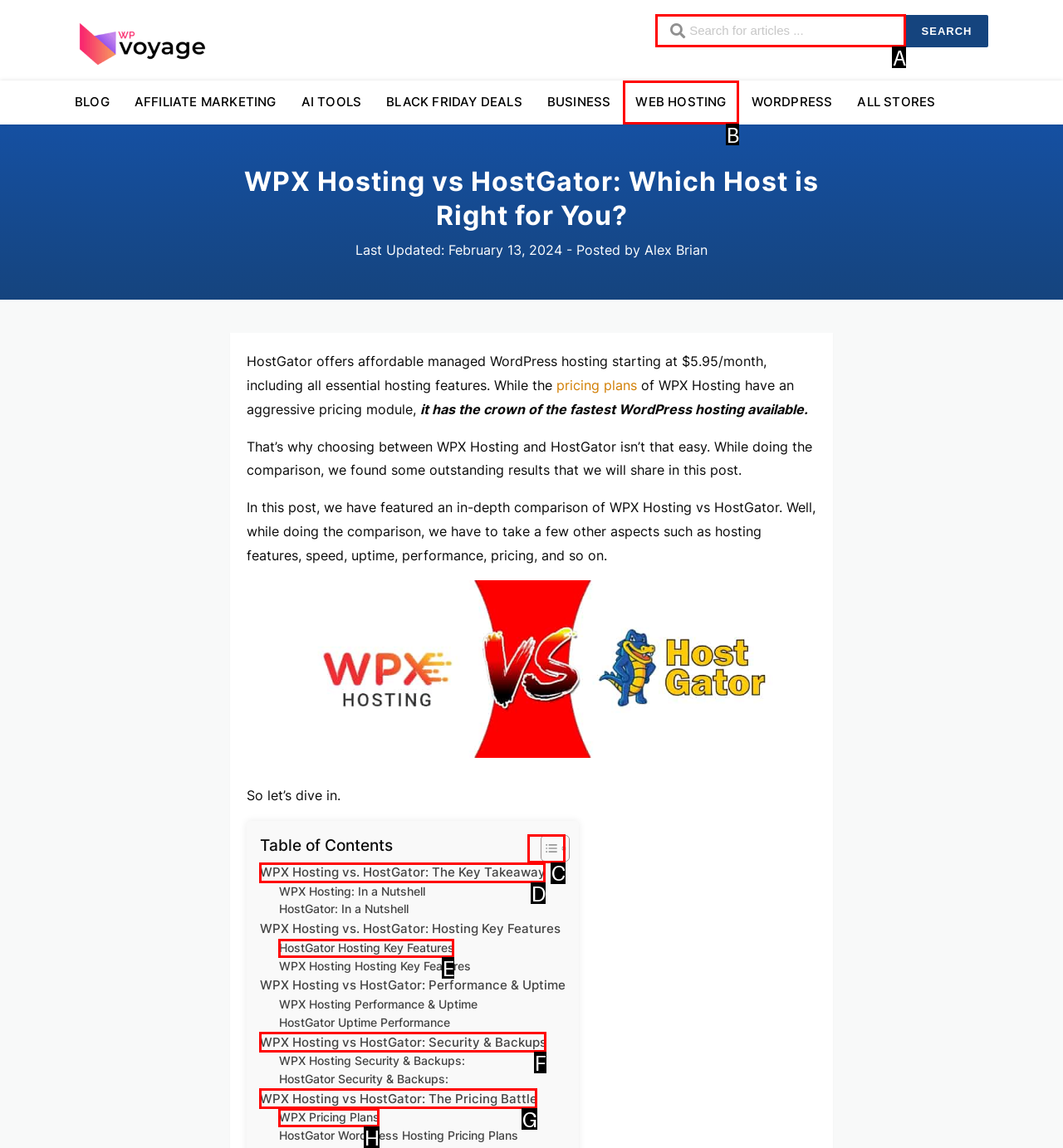Find the option you need to click to complete the following instruction: Search for articles
Answer with the corresponding letter from the choices given directly.

A